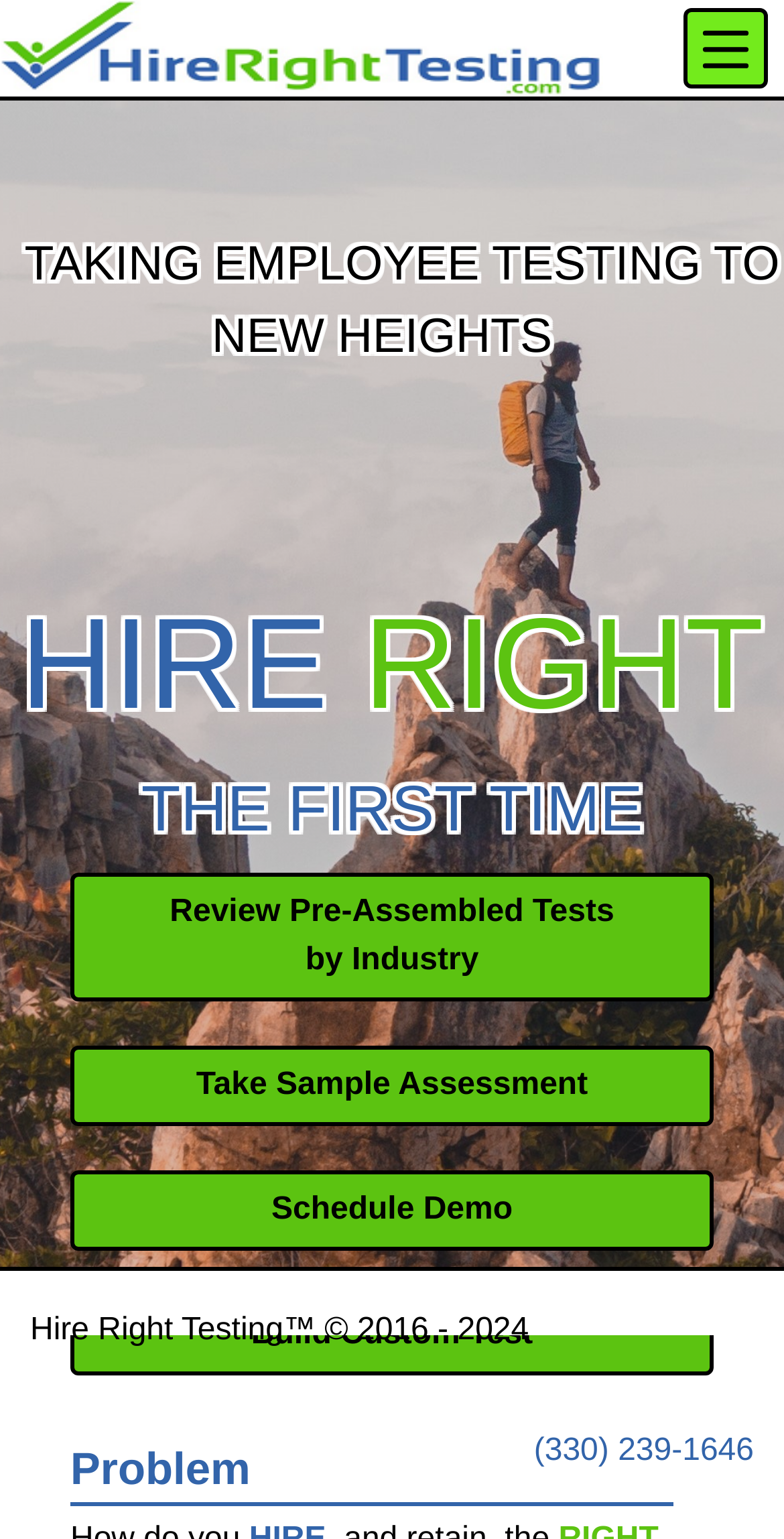Given the element description Take Sample Assessment, specify the bounding box coordinates of the corresponding UI element in the format (top-left x, top-left y, bottom-right x, bottom-right y). All values must be between 0 and 1.

[0.09, 0.679, 0.91, 0.732]